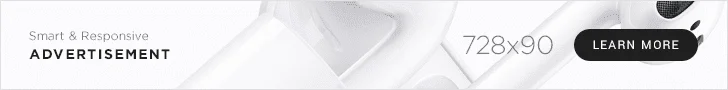Outline with detail what the image portrays.

This image showcases a sleek and modern advertisement banner designed for smart and responsive technology products. It features a minimalist style with a light background, accentuating a pair of white wireless earbuds, which are indicative of the latest audio technology. The banner includes a clear call-to-action button labeled "LEARN MORE," inviting users to explore further details about the advertised products. The dimensions of the banner are formatted as 728x90 pixels, making it suitable for web display in various contexts, from e-commerce sites to lifestyle blogs. This advertisement effectively combines attractive visuals with functional design, targeting tech-savvy consumers looking for innovative audio solutions.